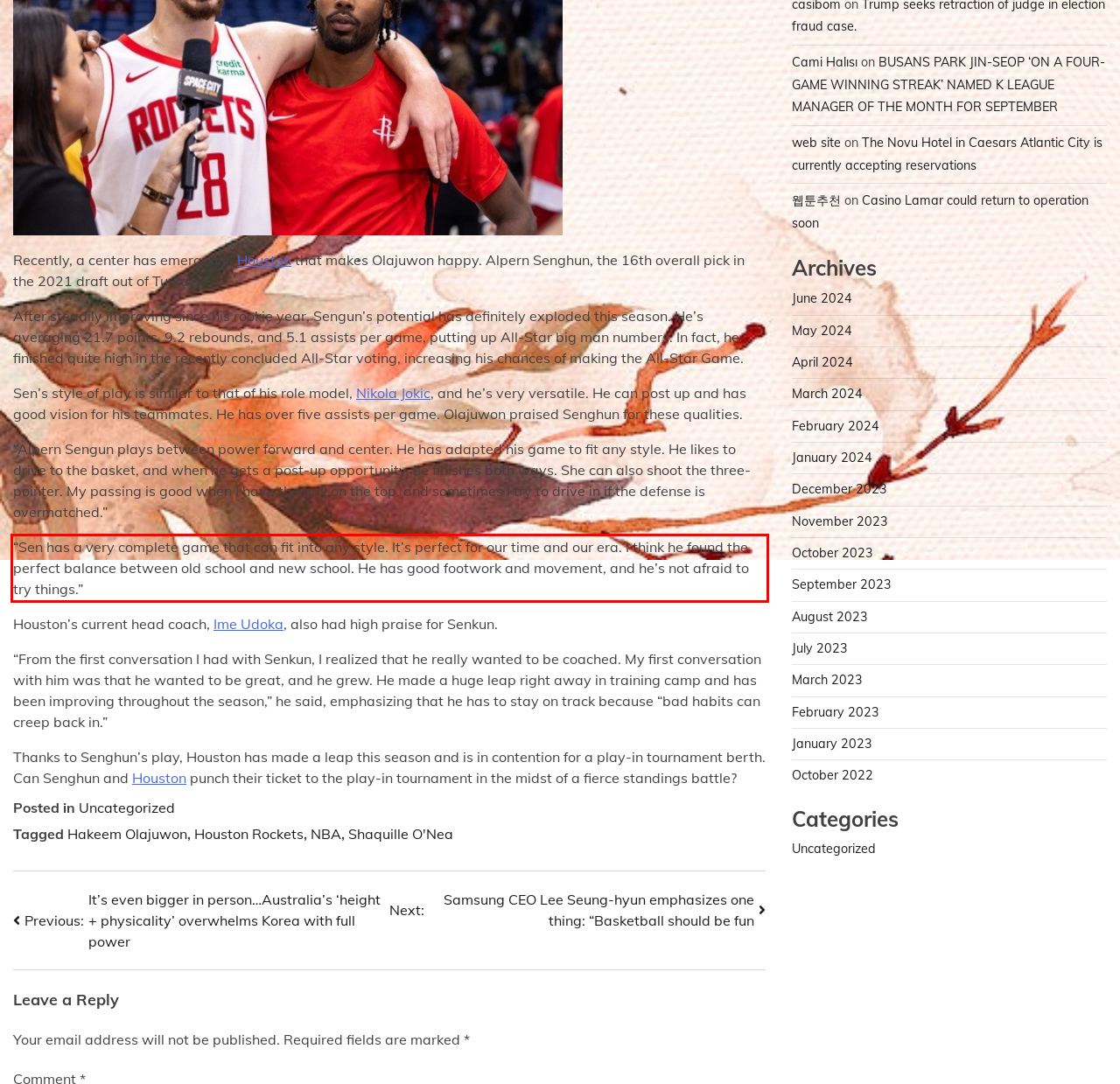Identify the text inside the red bounding box in the provided webpage screenshot and transcribe it.

“Sen has a very complete game that can fit into any style. It’s perfect for our time and our era. I think he found the perfect balance between old school and new school. He has good footwork and movement, and he’s not afraid to try things.”